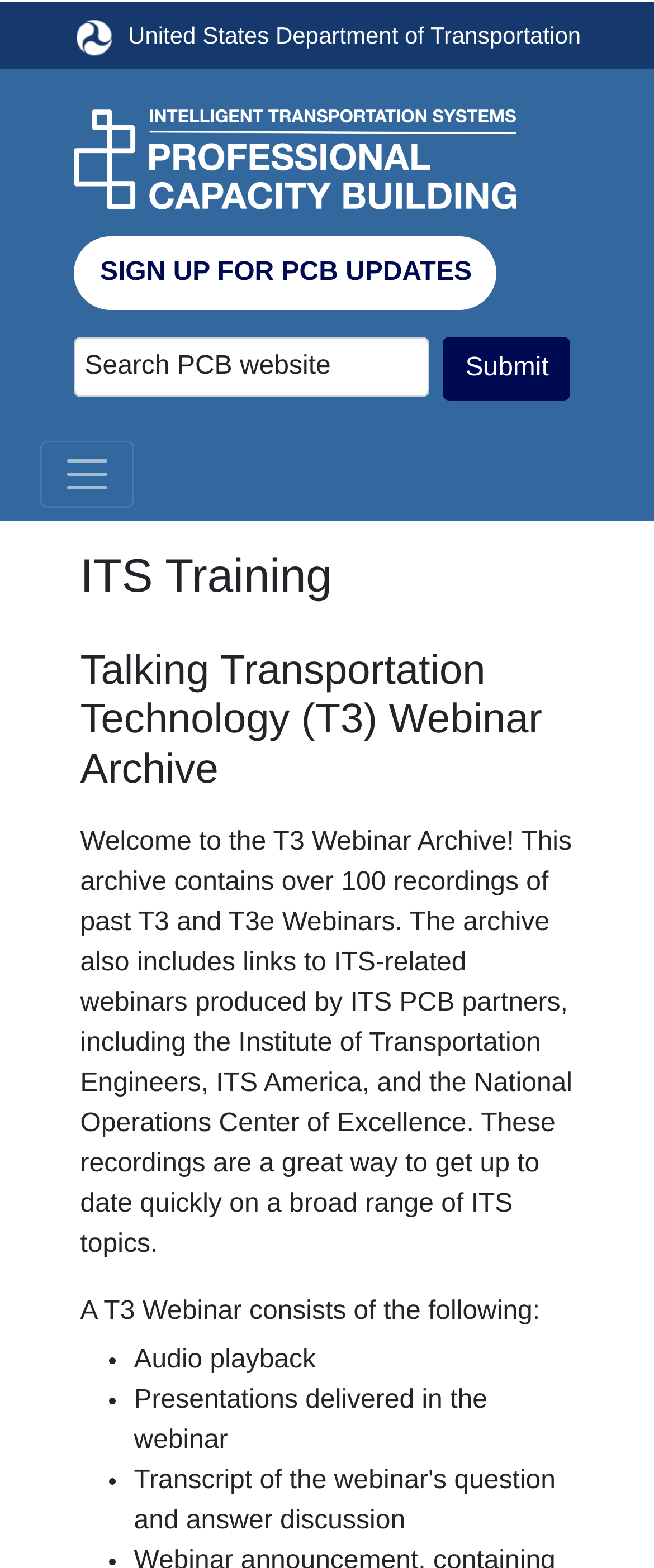Examine the image carefully and respond to the question with a detailed answer: 
How many components does a T3 Webinar consist of?

By examining the ListMarker elements, I found that a T3 Webinar consists of three components: audio playback, presentations delivered in the webinar, and another component (not specified). This is indicated by the three ListMarker elements with the description '•'.